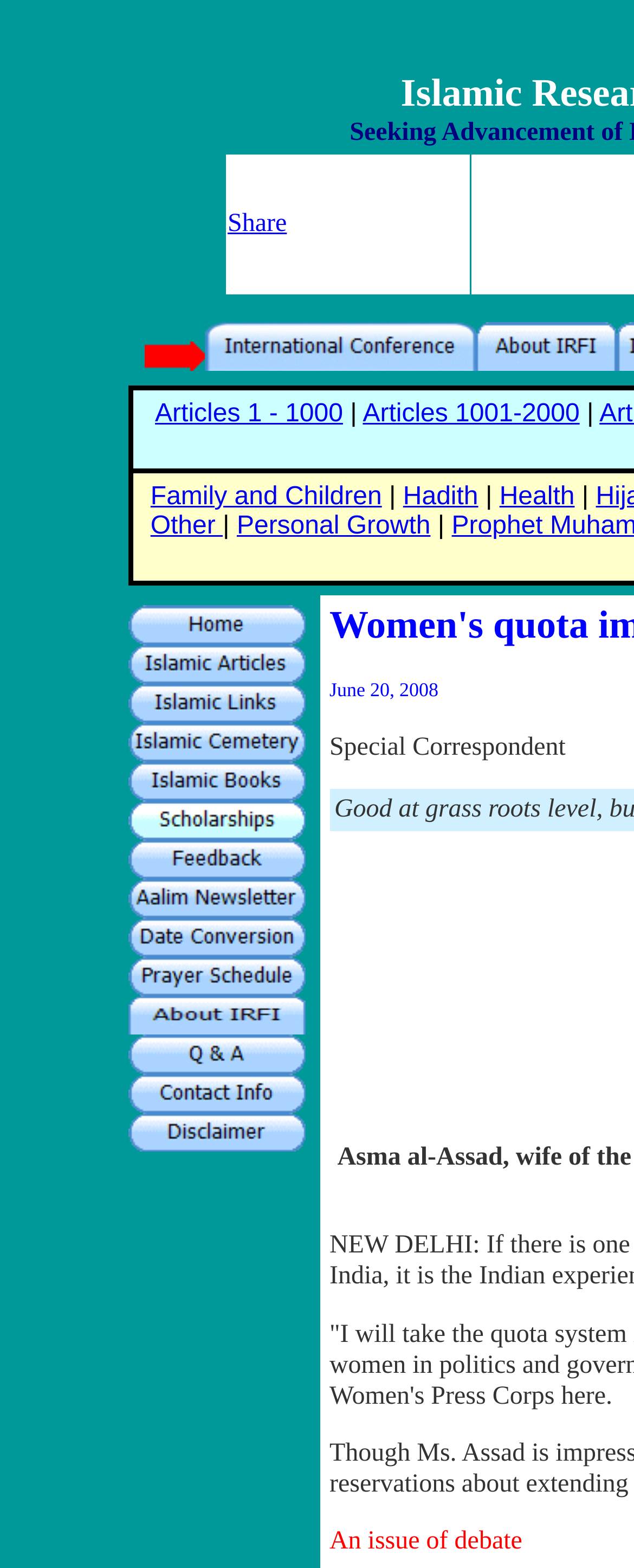Please determine the bounding box coordinates of the area that needs to be clicked to complete this task: 'Explore Scholarships'. The coordinates must be four float numbers between 0 and 1, formatted as [left, top, right, bottom].

[0.201, 0.646, 0.481, 0.664]